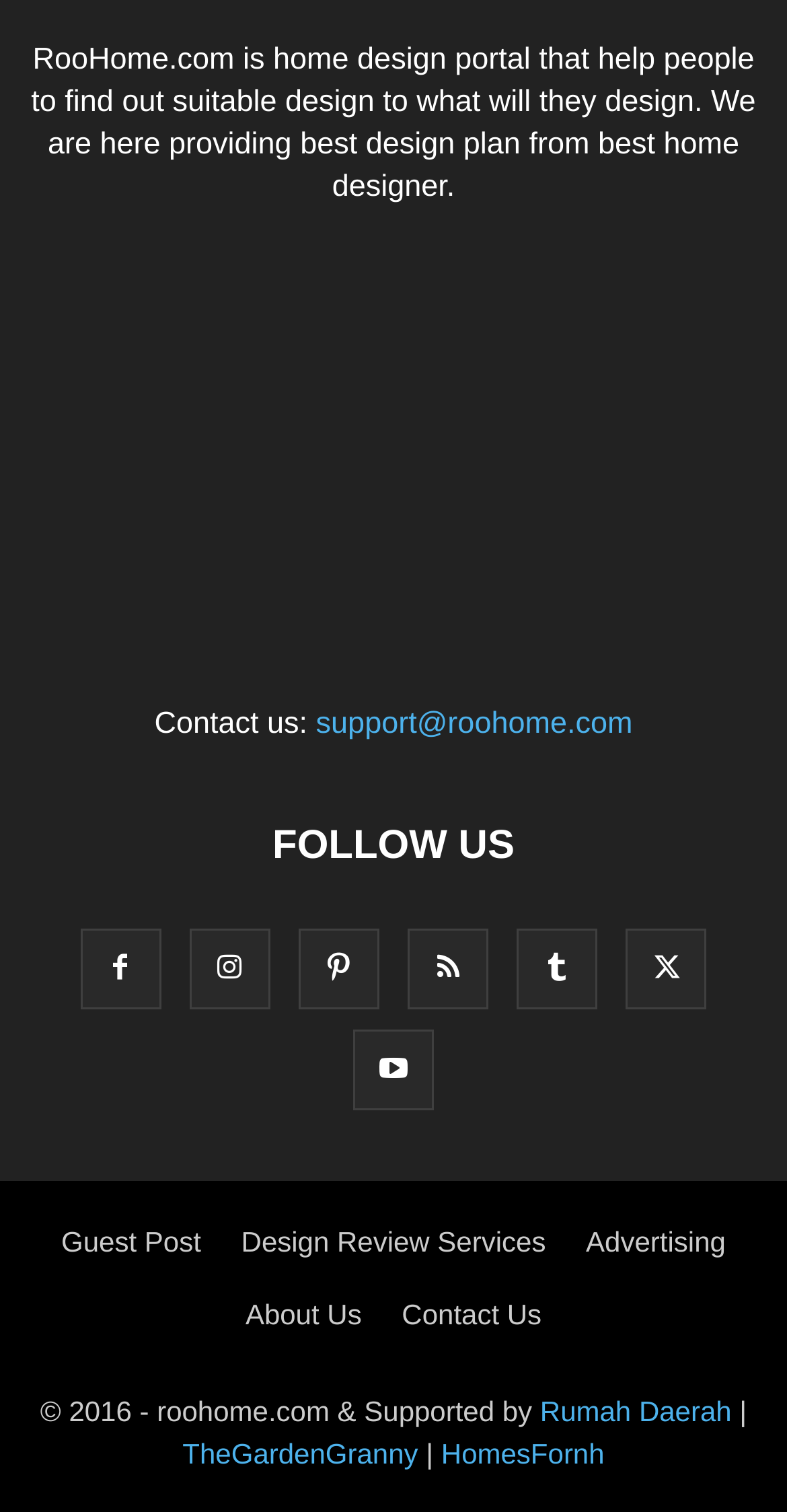Specify the bounding box coordinates of the area to click in order to execute this command: 'Contact us through email'. The coordinates should consist of four float numbers ranging from 0 to 1, and should be formatted as [left, top, right, bottom].

[0.401, 0.467, 0.804, 0.49]